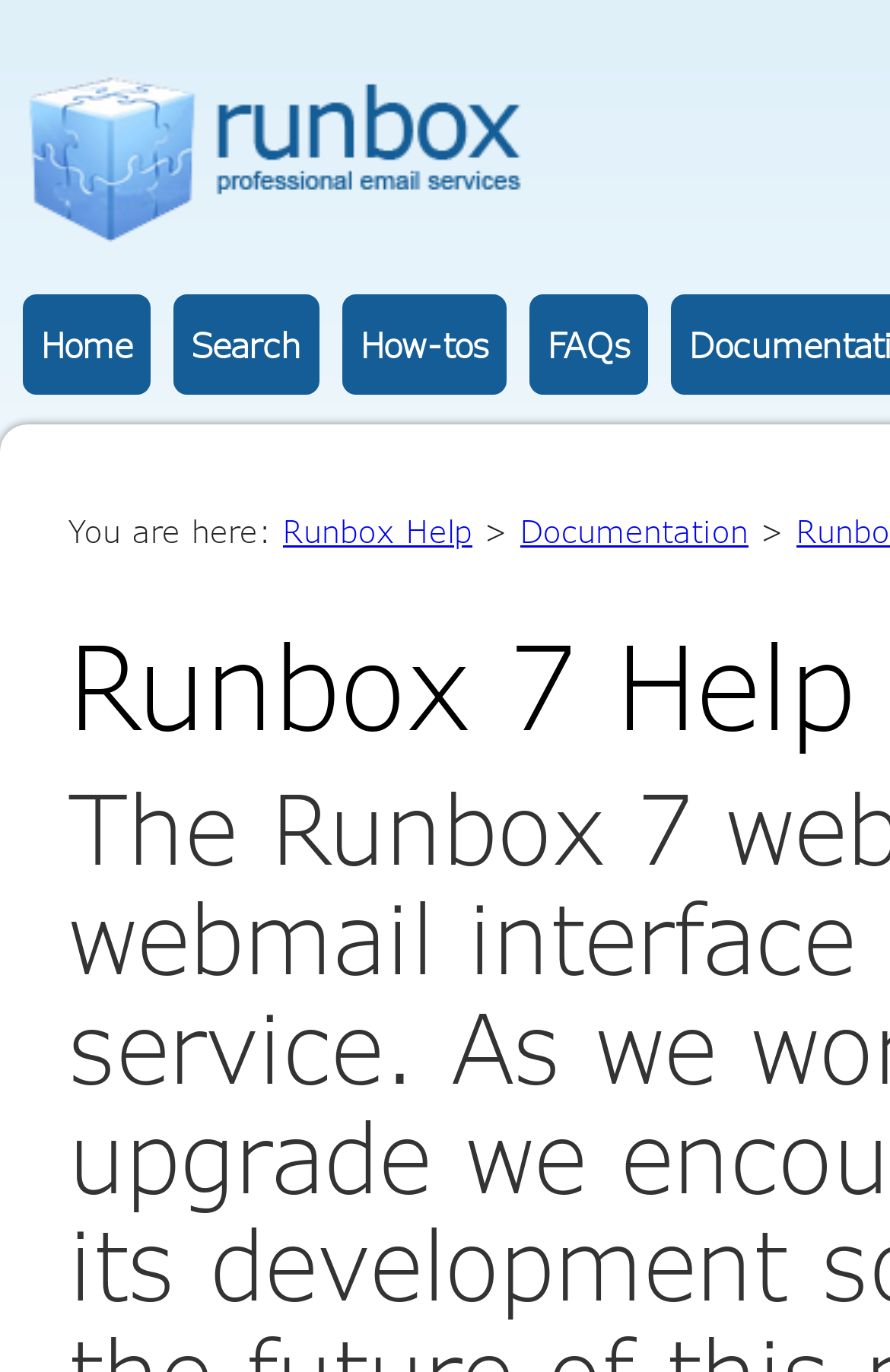What is the purpose of the 'go back to home' link?
Answer with a single word or phrase, using the screenshot for reference.

To go back to the home page